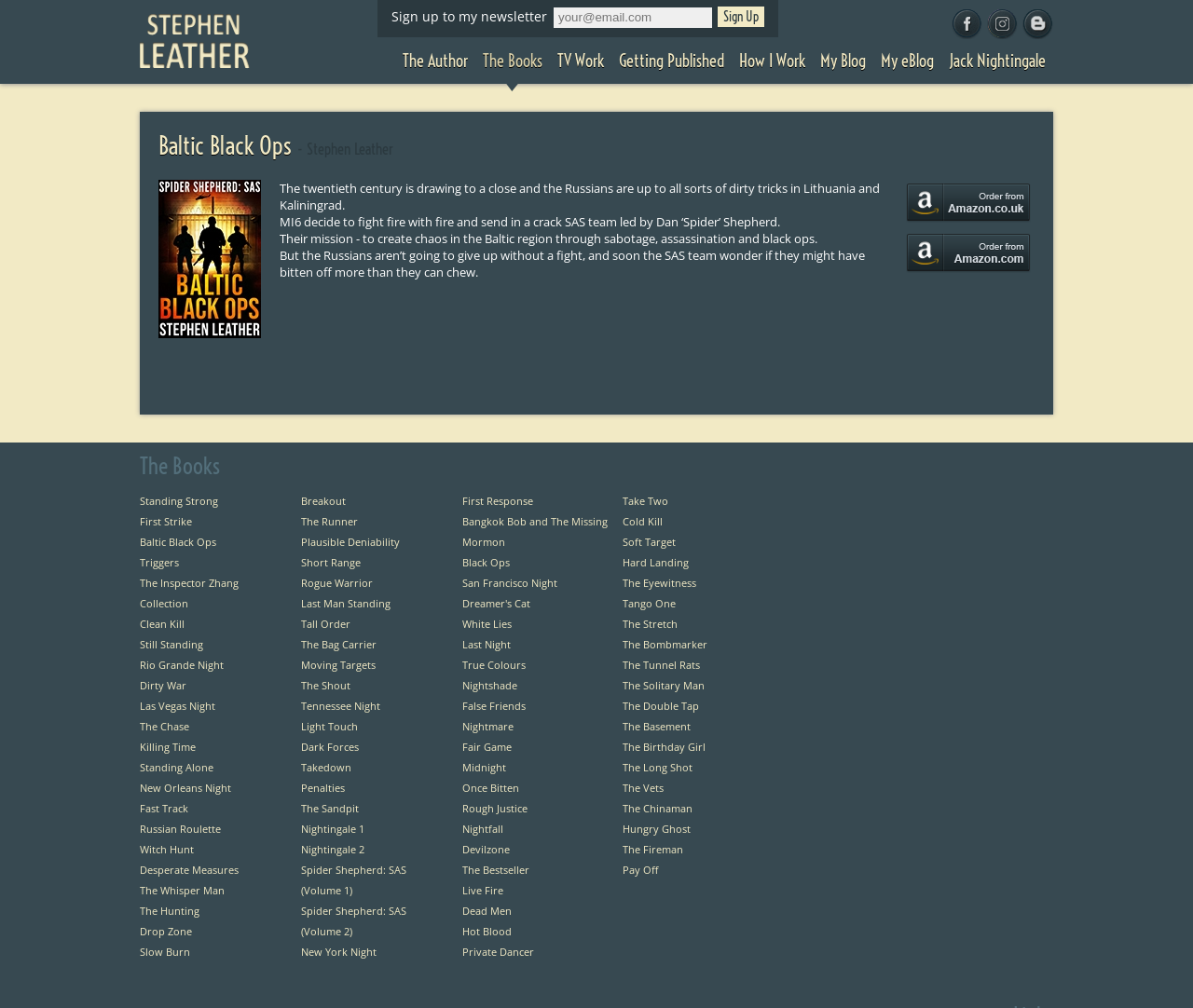Please identify the coordinates of the bounding box that should be clicked to fulfill this instruction: "Read more about the book 'Standing Strong'".

[0.117, 0.49, 0.183, 0.504]